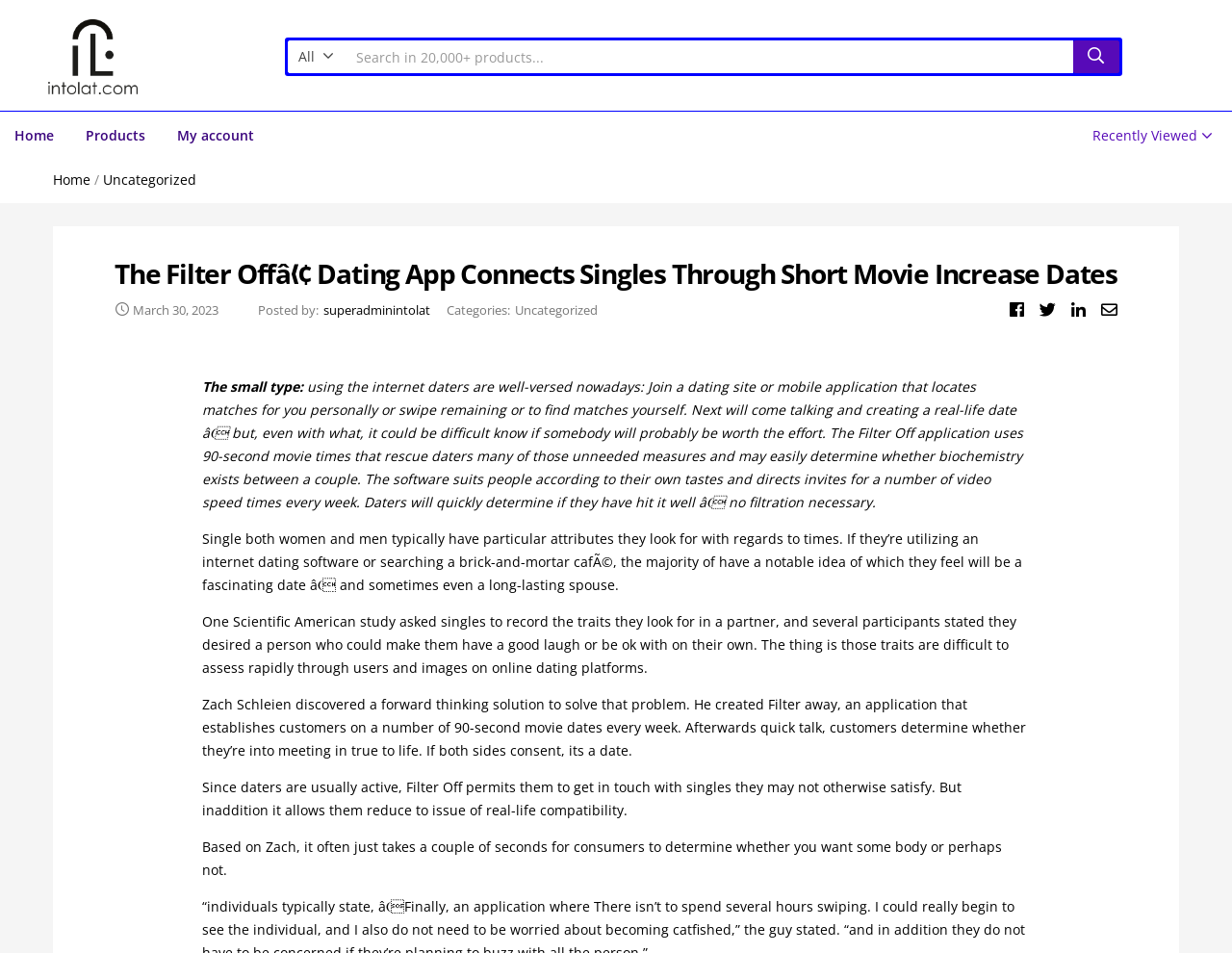Pinpoint the bounding box coordinates of the clickable element to carry out the following instruction: "Select an option from the 'All' dropdown."

[0.233, 0.042, 0.28, 0.077]